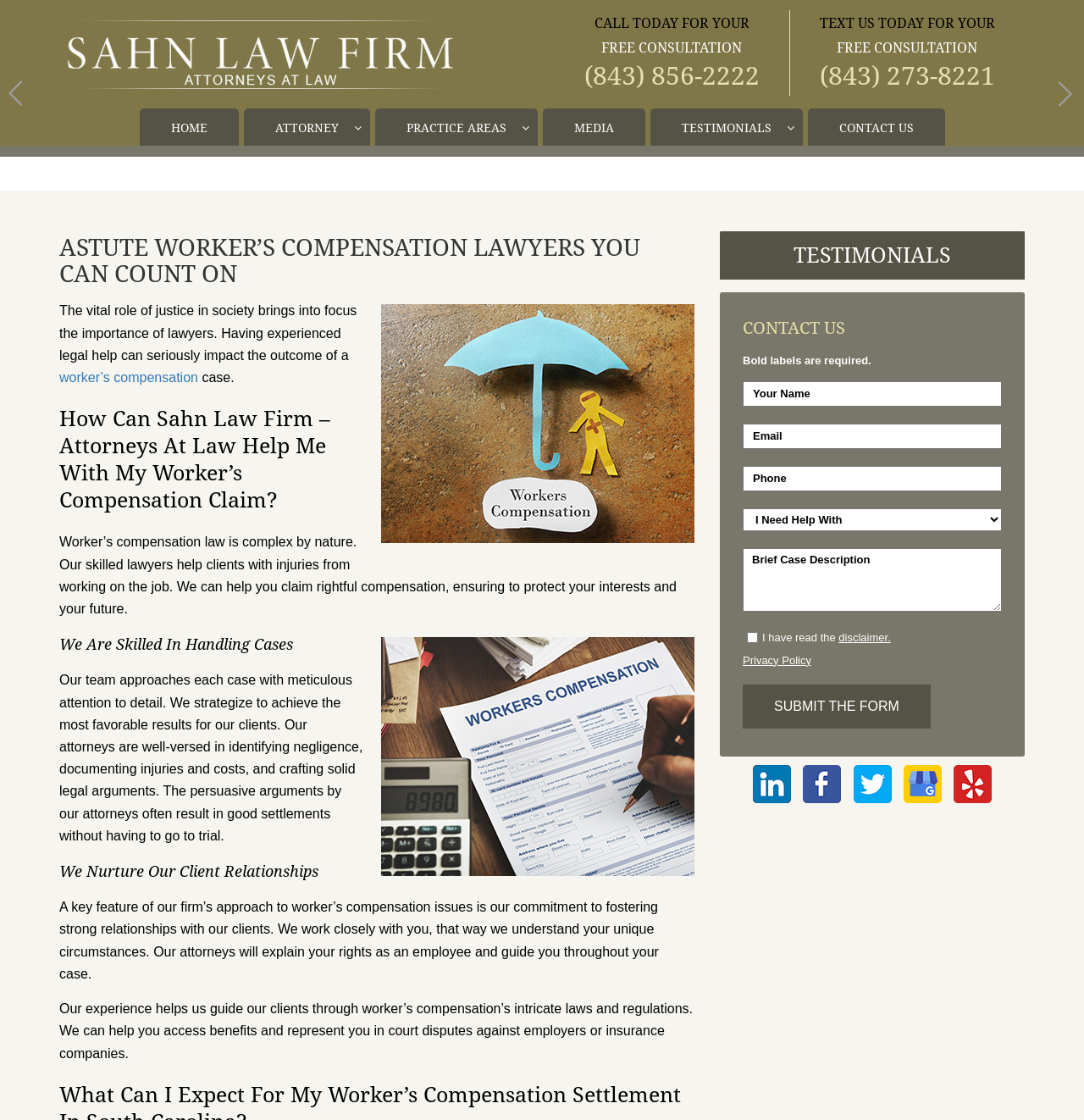Locate the bounding box coordinates of the clickable element to fulfill the following instruction: "Fill in the 'Your Name' textbox". Provide the coordinates as four float numbers between 0 and 1 in the format [left, top, right, bottom].

[0.685, 0.34, 0.924, 0.363]